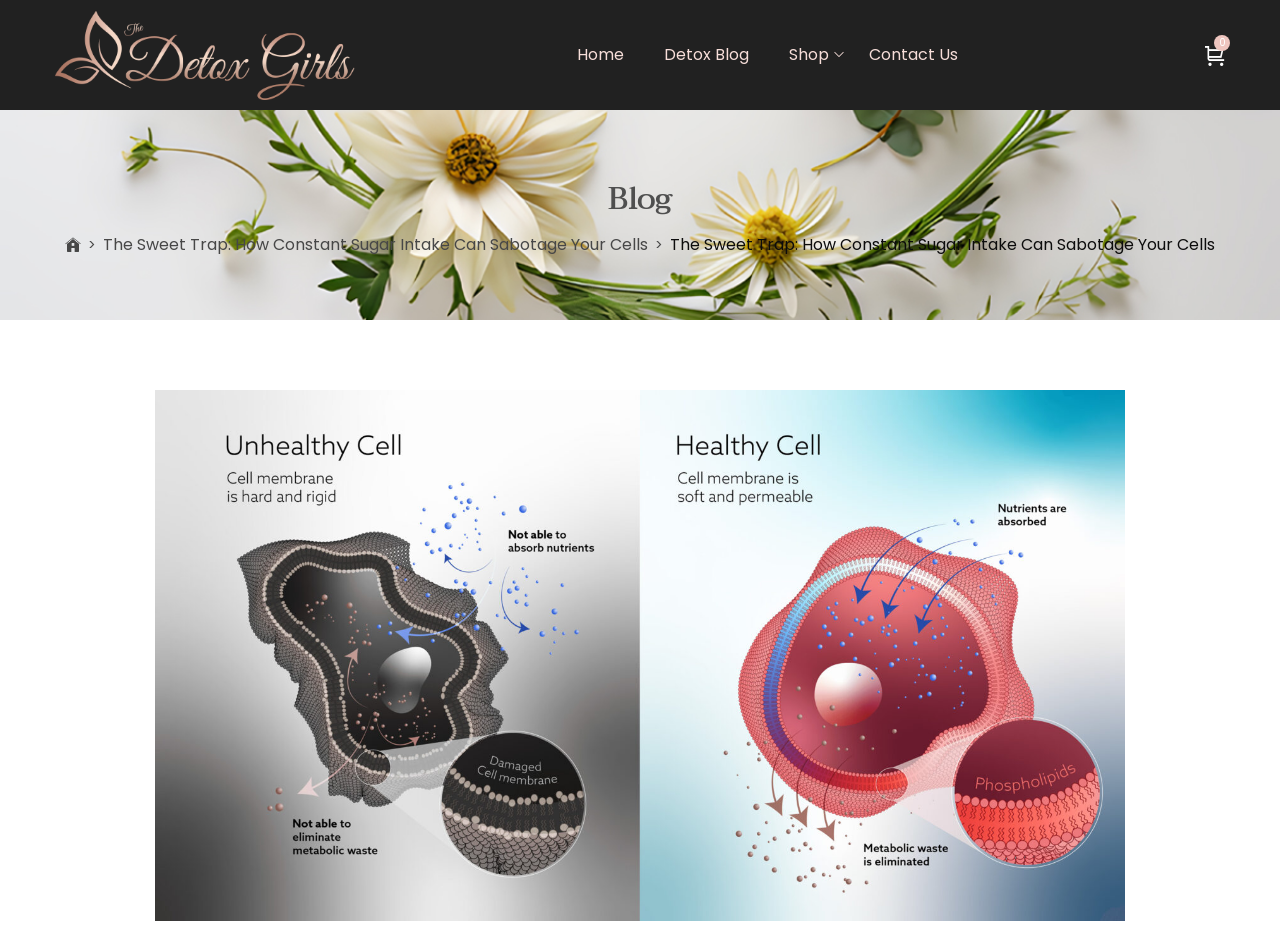How many navigation links are in the top menu?
Provide a detailed and well-explained answer to the question.

I counted the number of links in the top menu by looking at the elements with type 'link' and bounding box coordinates that indicate they are located at the top of the page. I found four links: 'Home', 'Detox Blog', 'Shop', and 'Contact Us'.